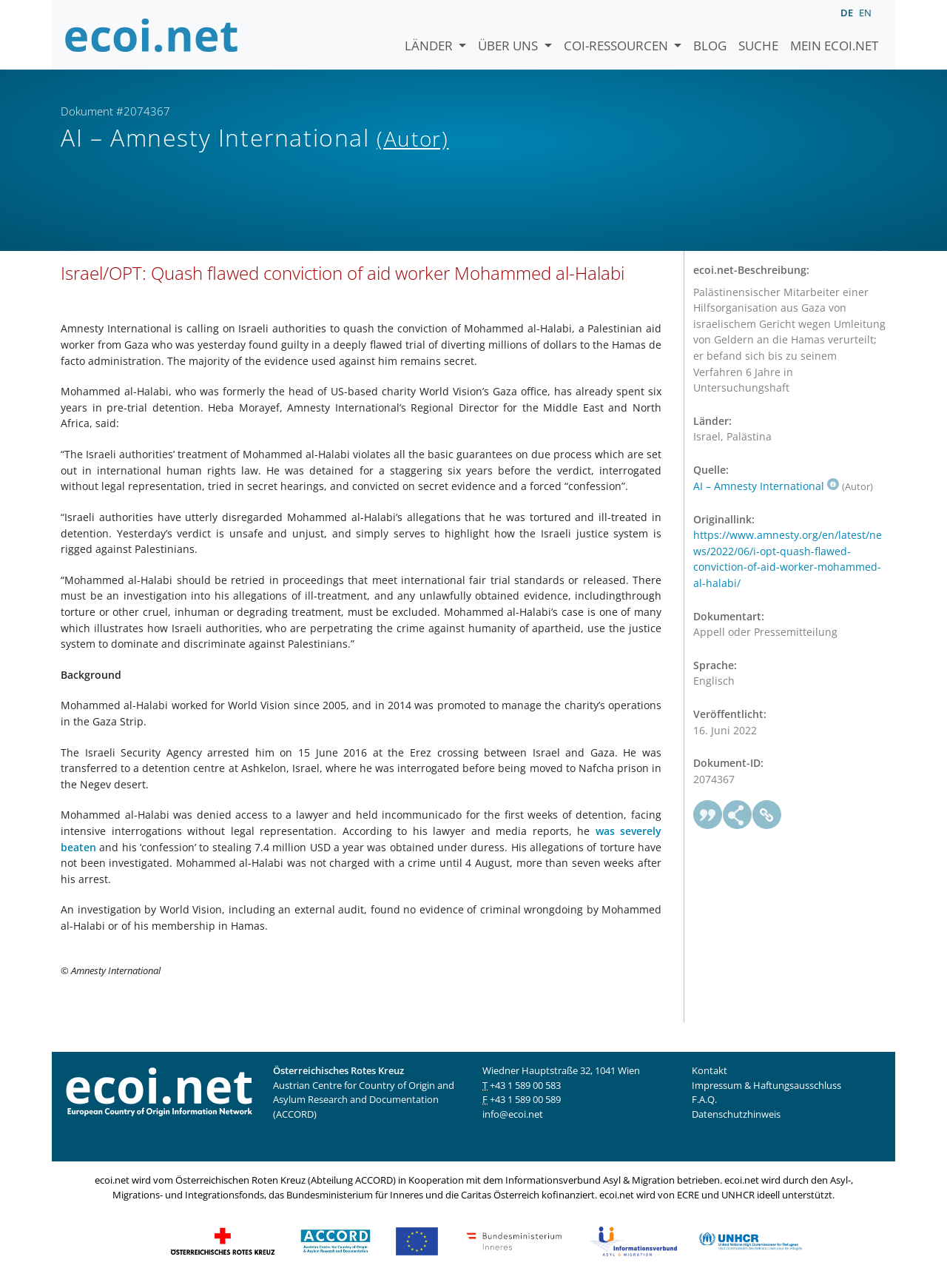Identify the bounding box coordinates for the element you need to click to achieve the following task: "Click on the 'LÄNDER' link". Provide the bounding box coordinates as four float numbers between 0 and 1, in the form [left, top, right, bottom].

[0.421, 0.011, 0.499, 0.043]